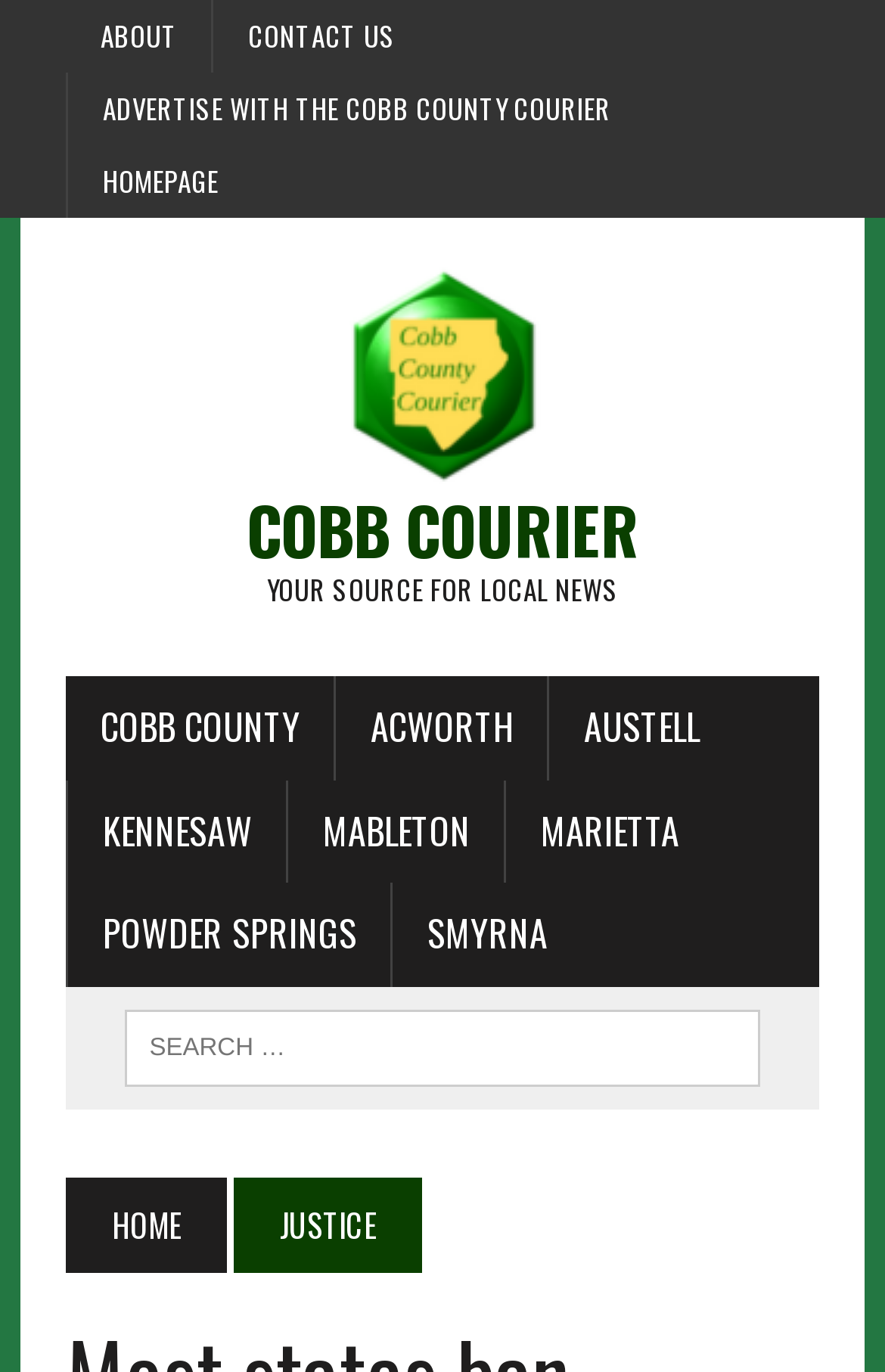Kindly determine the bounding box coordinates for the clickable area to achieve the given instruction: "search for something".

[0.141, 0.736, 0.859, 0.792]